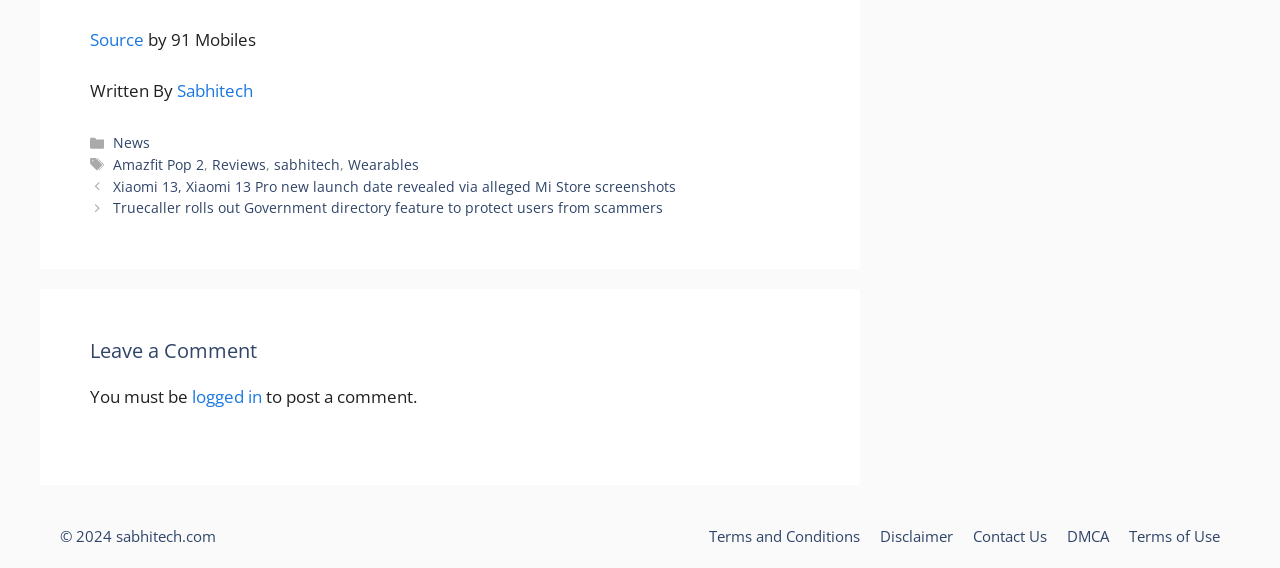Kindly determine the bounding box coordinates for the clickable area to achieve the given instruction: "Go to News page".

[0.088, 0.235, 0.117, 0.268]